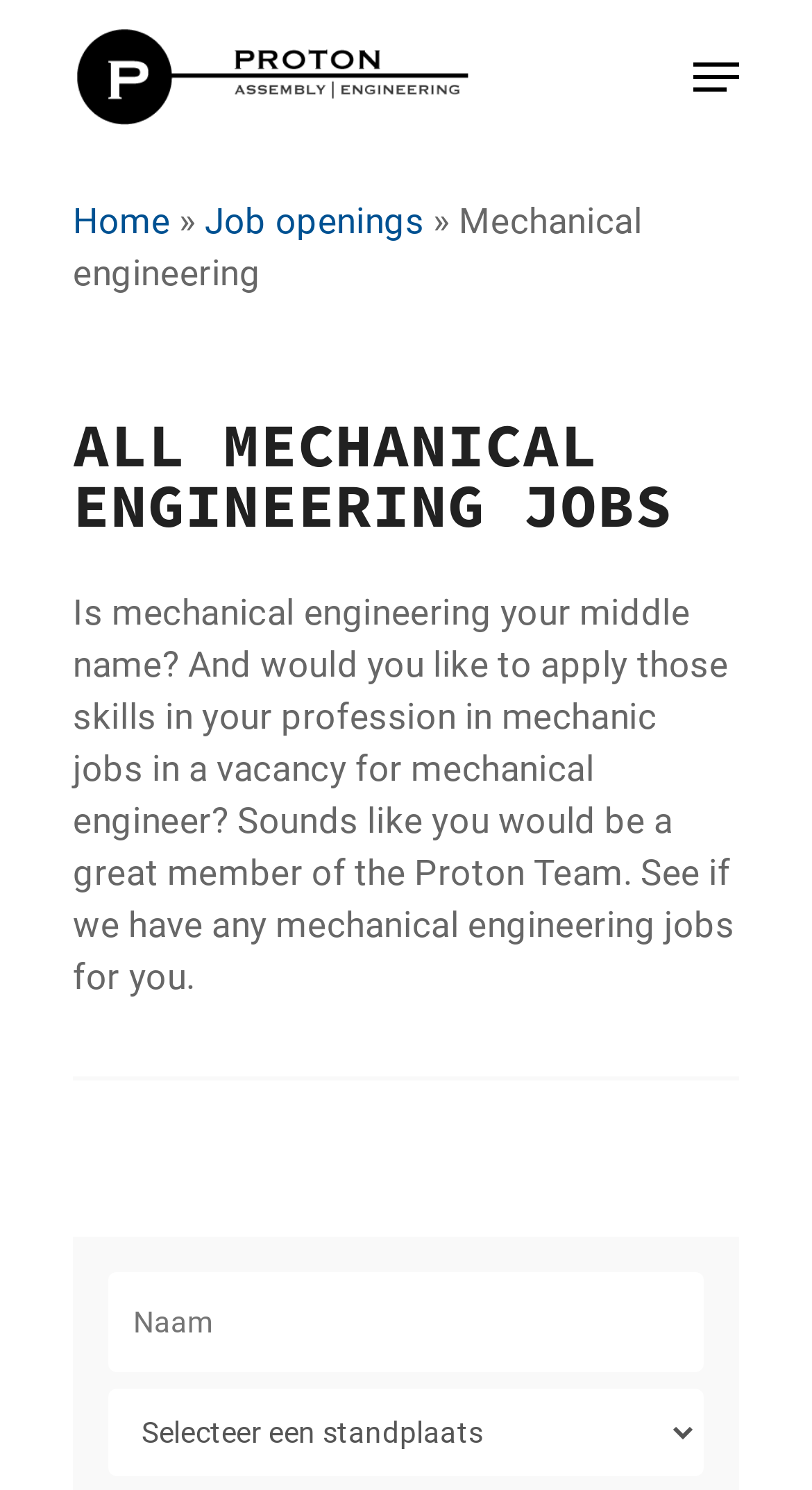Calculate the bounding box coordinates of the UI element given the description: "Publications".

None